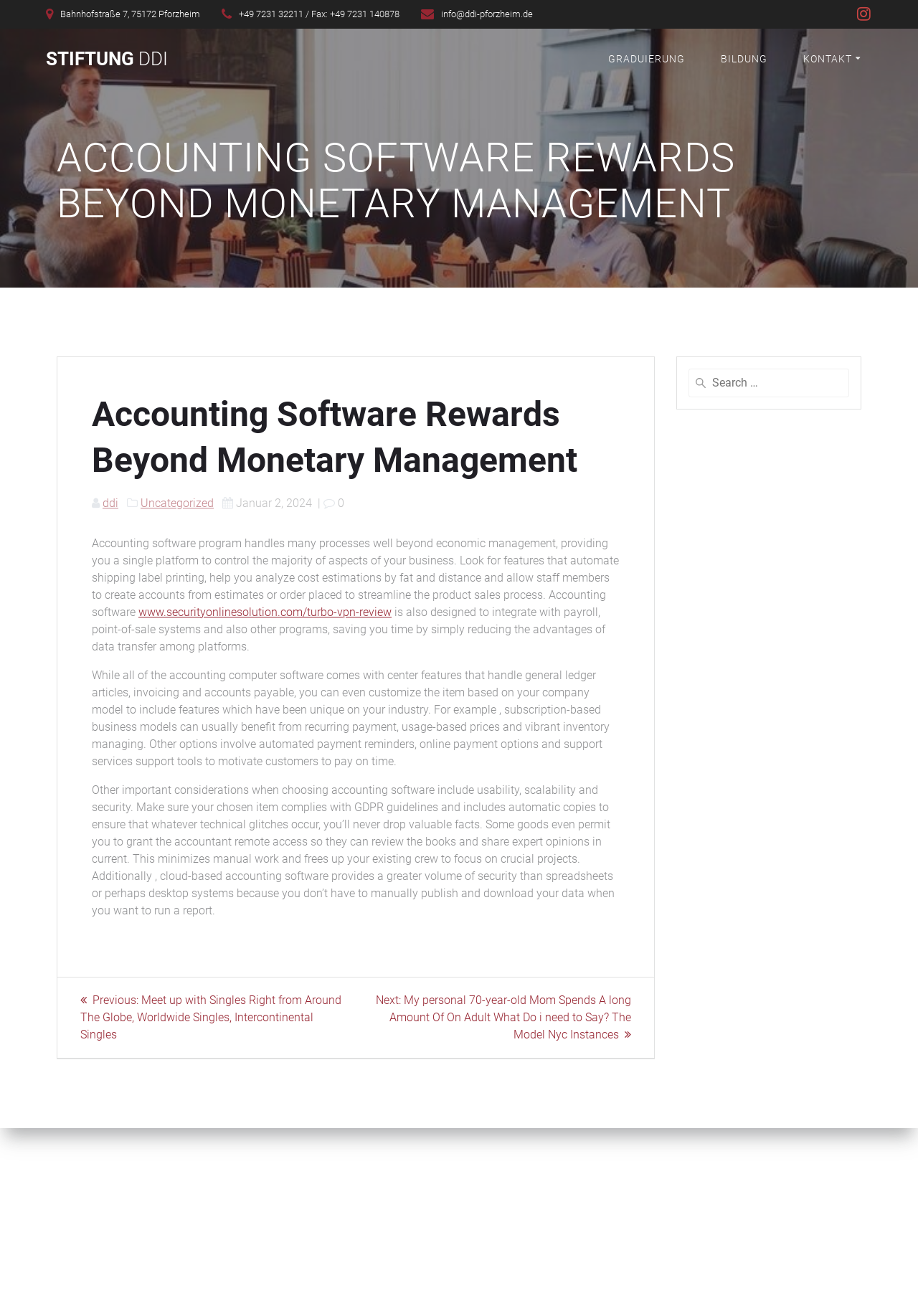Please locate the bounding box coordinates of the region I need to click to follow this instruction: "Click on the 'GRADUIERUNG' link".

[0.647, 0.033, 0.762, 0.057]